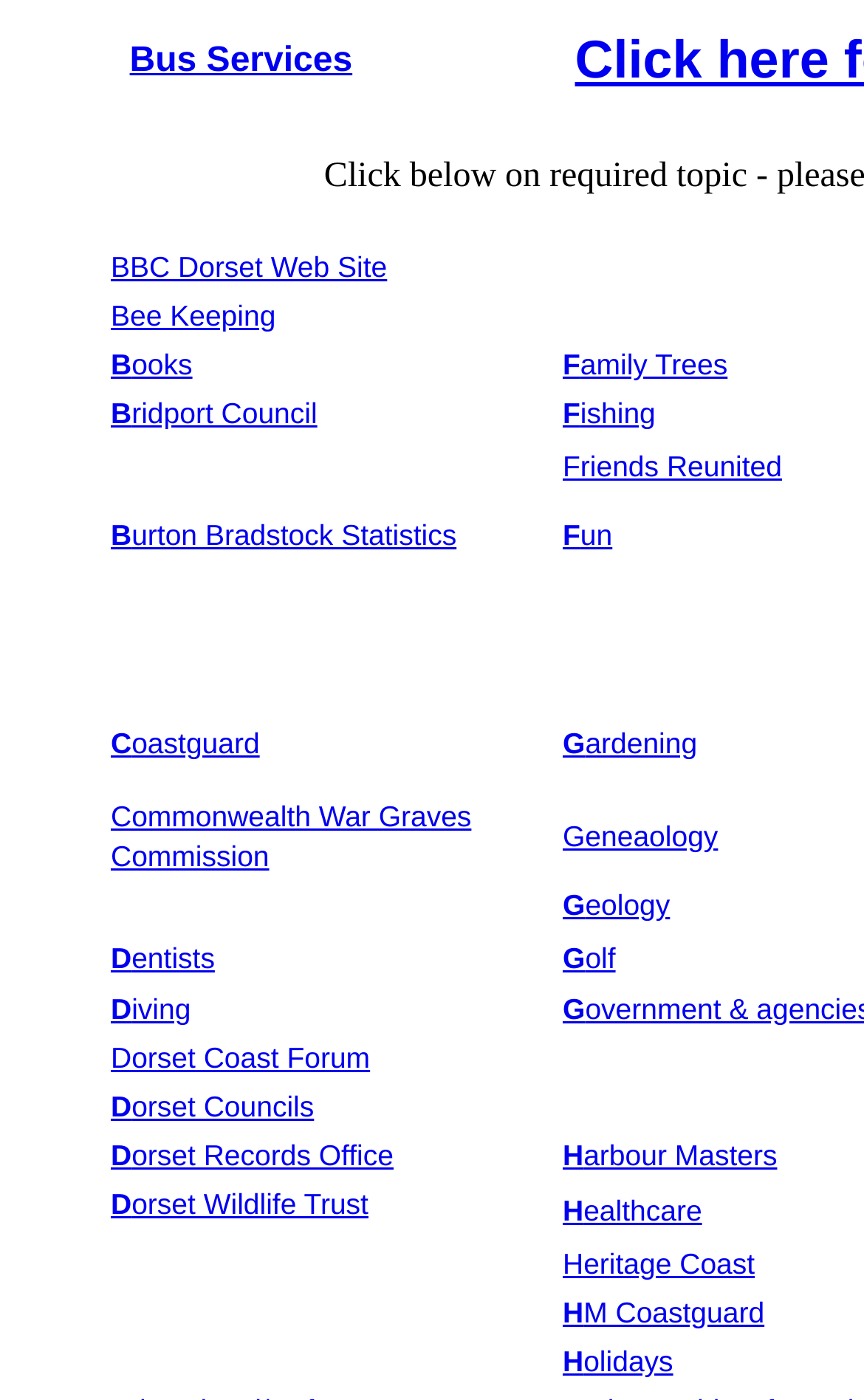Please identify the bounding box coordinates of the element that needs to be clicked to perform the following instruction: "Check Bridport Council".

[0.128, 0.282, 0.367, 0.309]